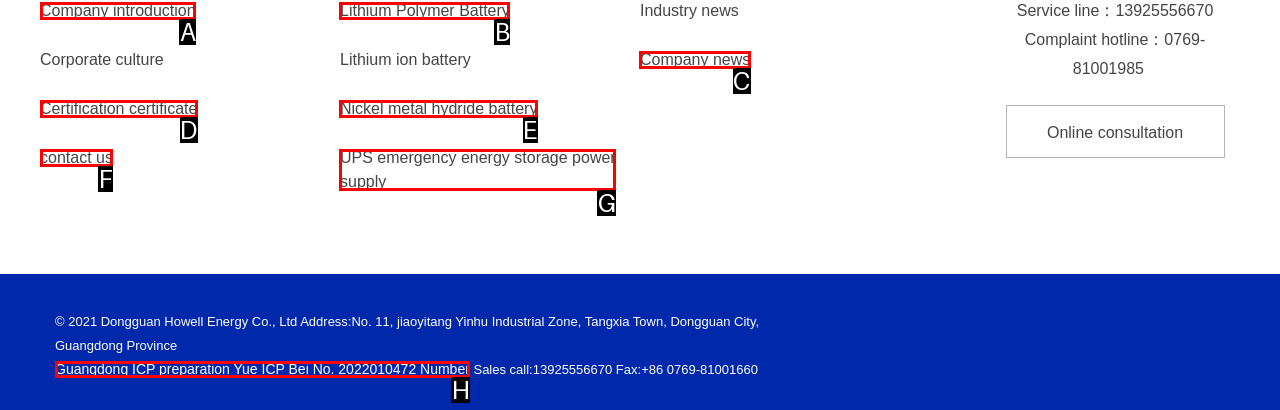Choose the letter that best represents the description: Lithium Polymer Battery. Answer with the letter of the selected choice directly.

B